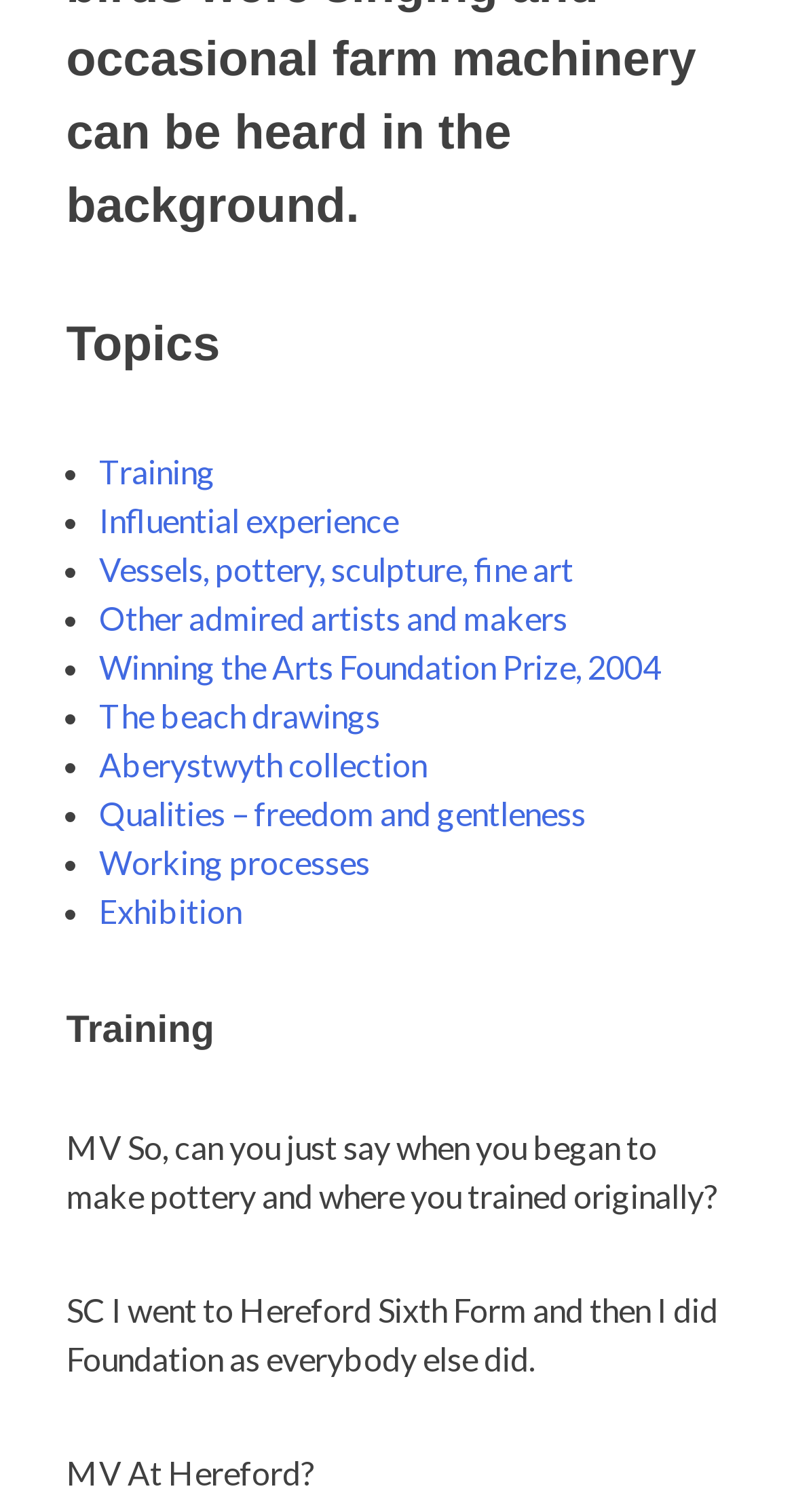Look at the image and write a detailed answer to the question: 
What is the first topic listed?

The first topic listed is 'Training' which is a link element with the bounding box coordinates [0.124, 0.299, 0.271, 0.324] and is preceded by a list marker '•' with coordinates [0.078, 0.296, 0.096, 0.328].